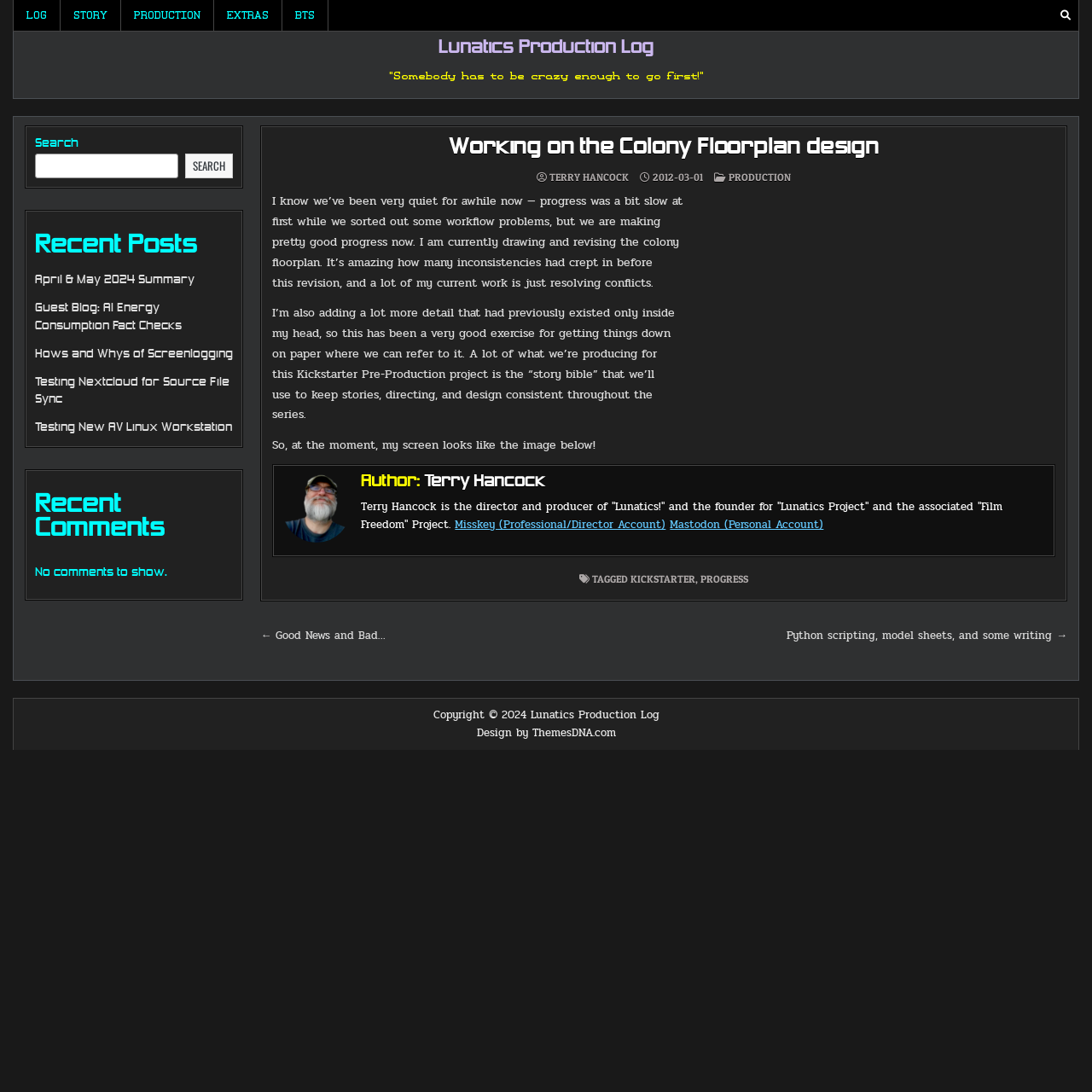Please identify the coordinates of the bounding box for the clickable region that will accomplish this instruction: "Read the recent post 'April & May 2024 Summary'".

[0.032, 0.25, 0.178, 0.264]